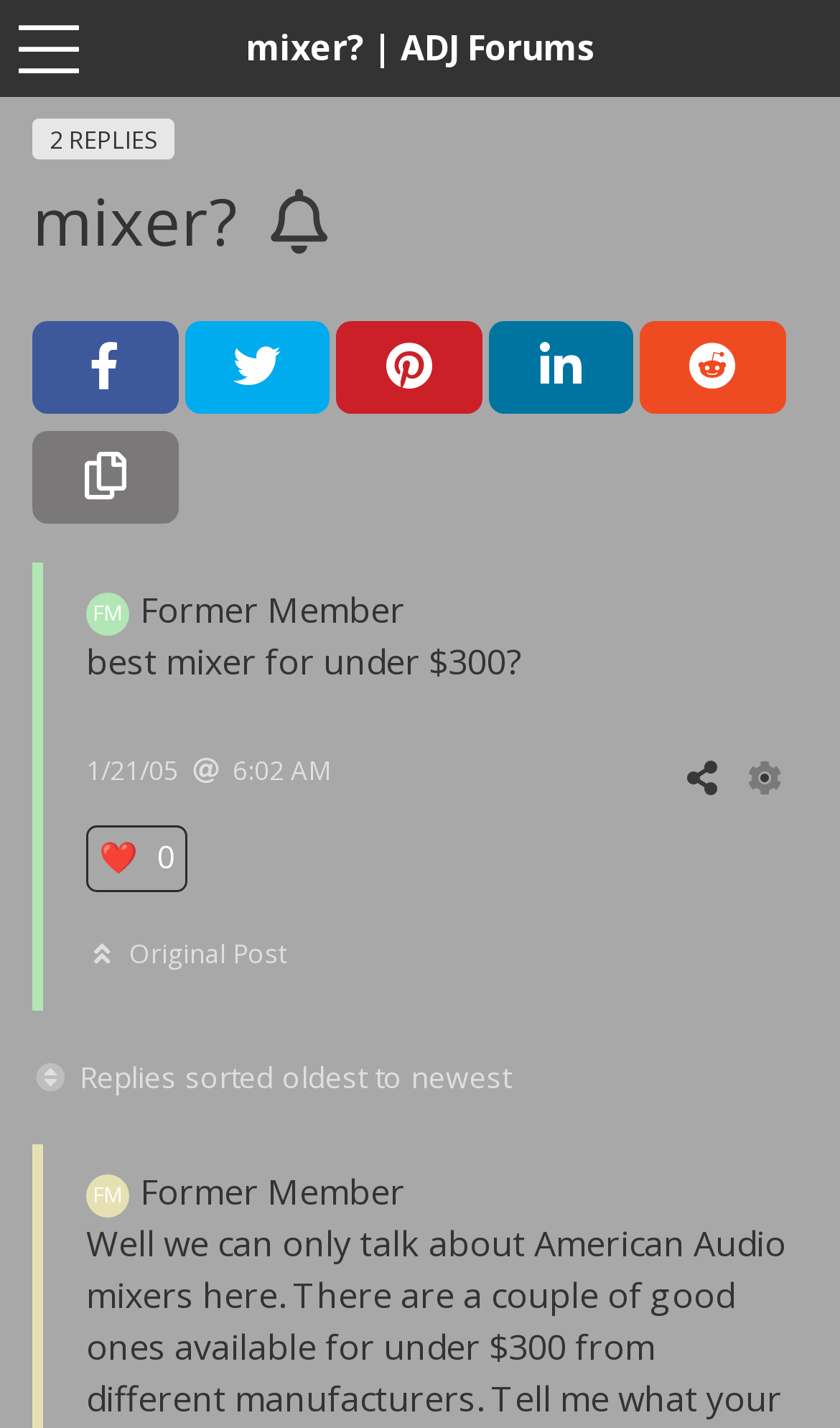What is the topic of the discussion? Examine the screenshot and reply using just one word or a brief phrase.

Mixer